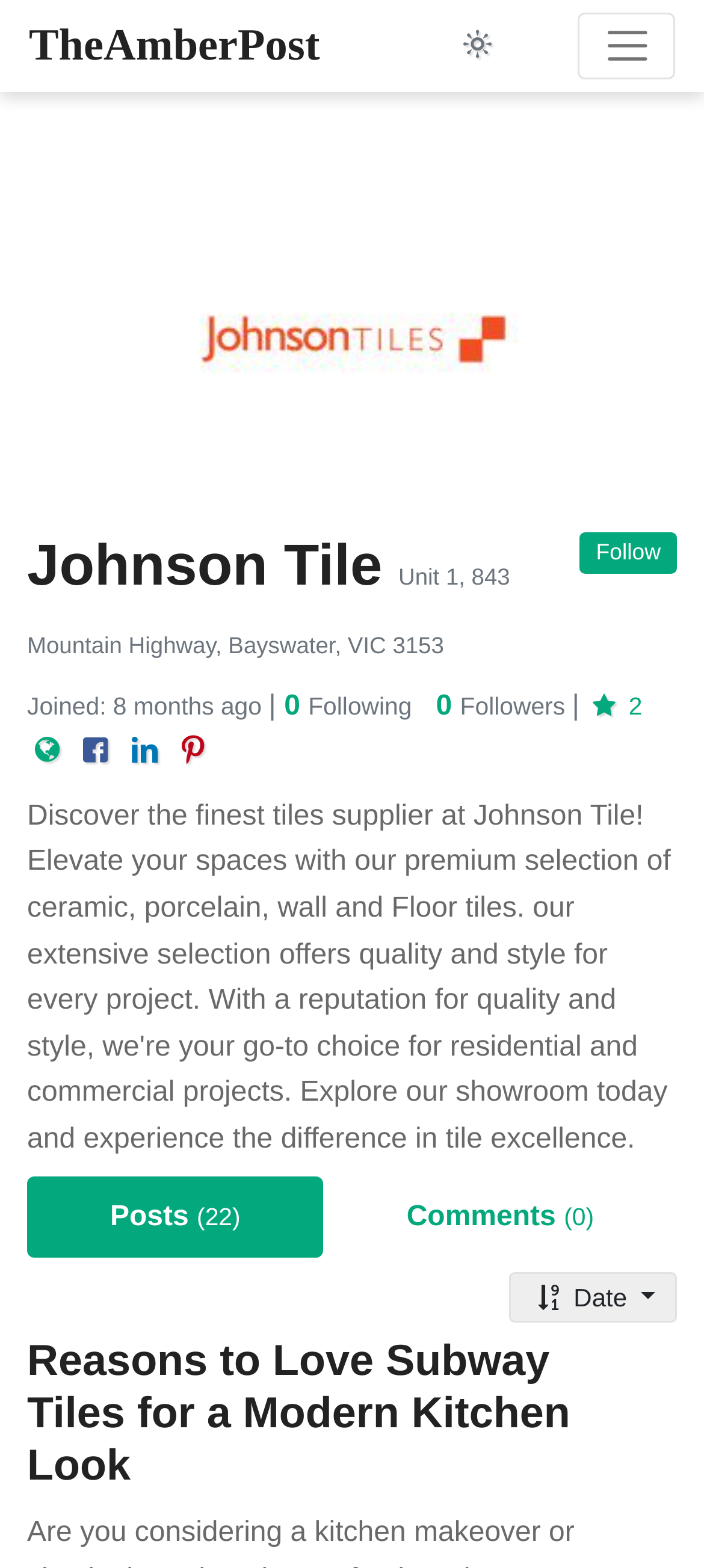Bounding box coordinates are specified in the format (top-left x, top-left y, bottom-right x, bottom-right y). All values are floating point numbers bounded between 0 and 1. Please provide the bounding box coordinate of the region this sentence describes: parent_node: TheAmberPost aria-label="Toggle menu"

[0.822, 0.008, 0.959, 0.051]